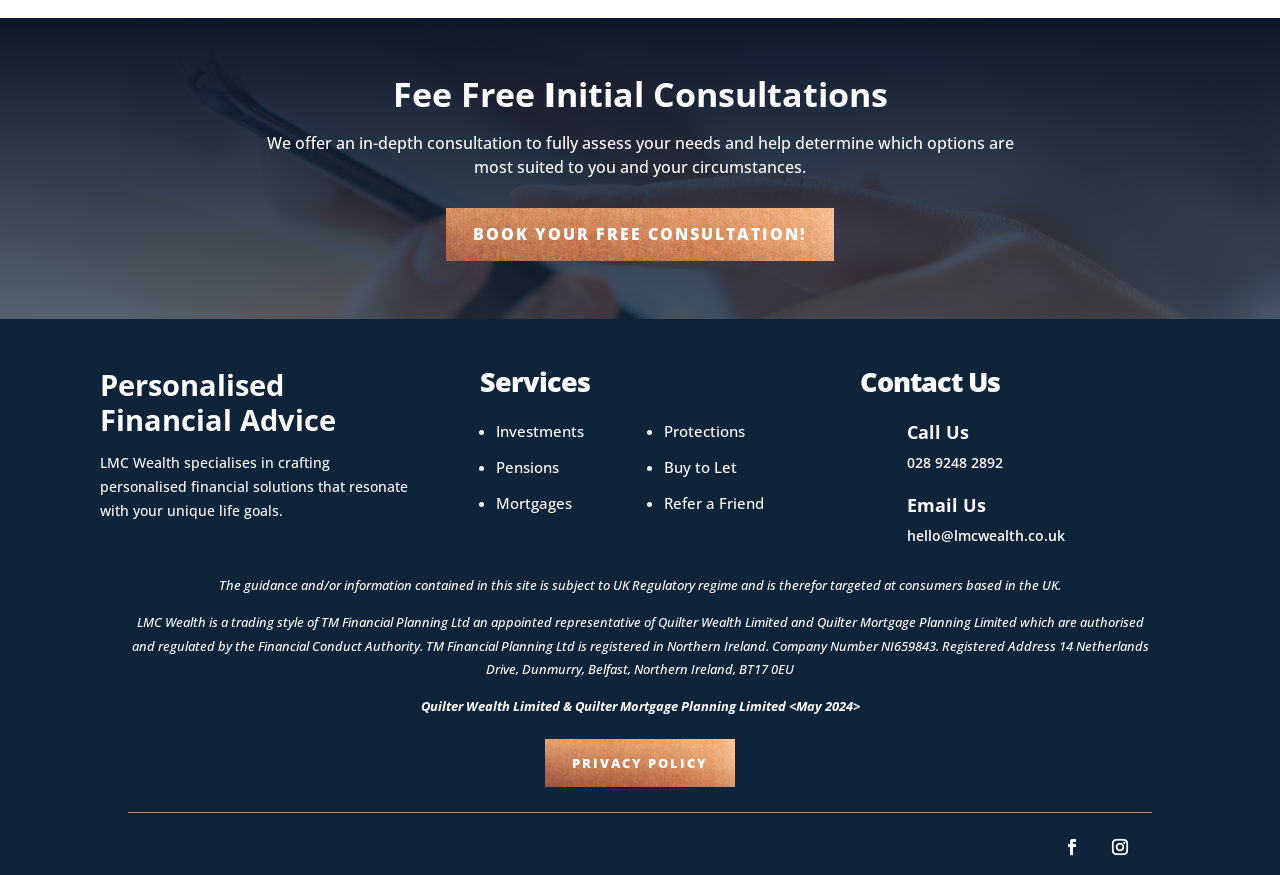What services does LMC Wealth offer?
Could you please answer the question thoroughly and with as much detail as possible?

I found the services by looking at the 'Services' section, where they are listed as bullet points, including 'Investments', 'Pensions', 'Mortgages', and others.